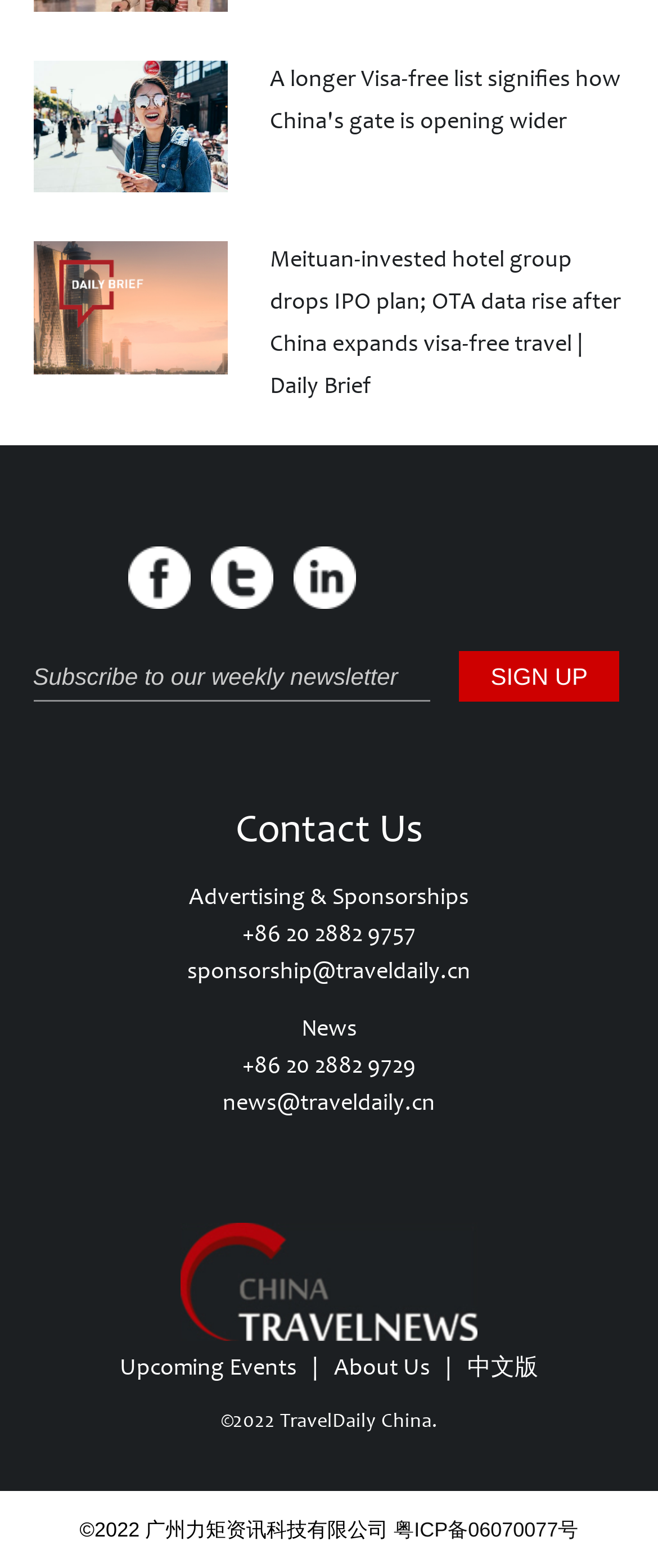Show the bounding box coordinates of the element that should be clicked to complete the task: "Browse by clicking the button".

None